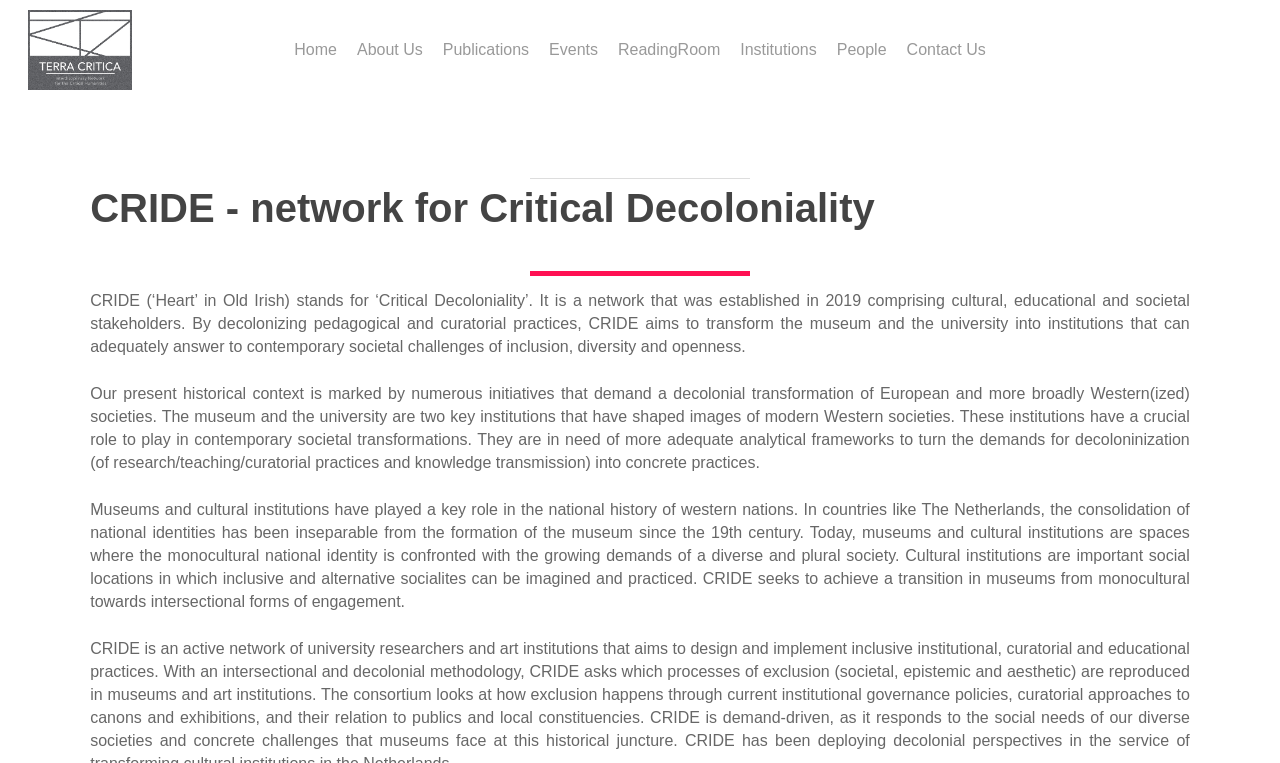Please find the bounding box coordinates of the section that needs to be clicked to achieve this instruction: "Explore the Publications section".

[0.346, 0.052, 0.413, 0.079]